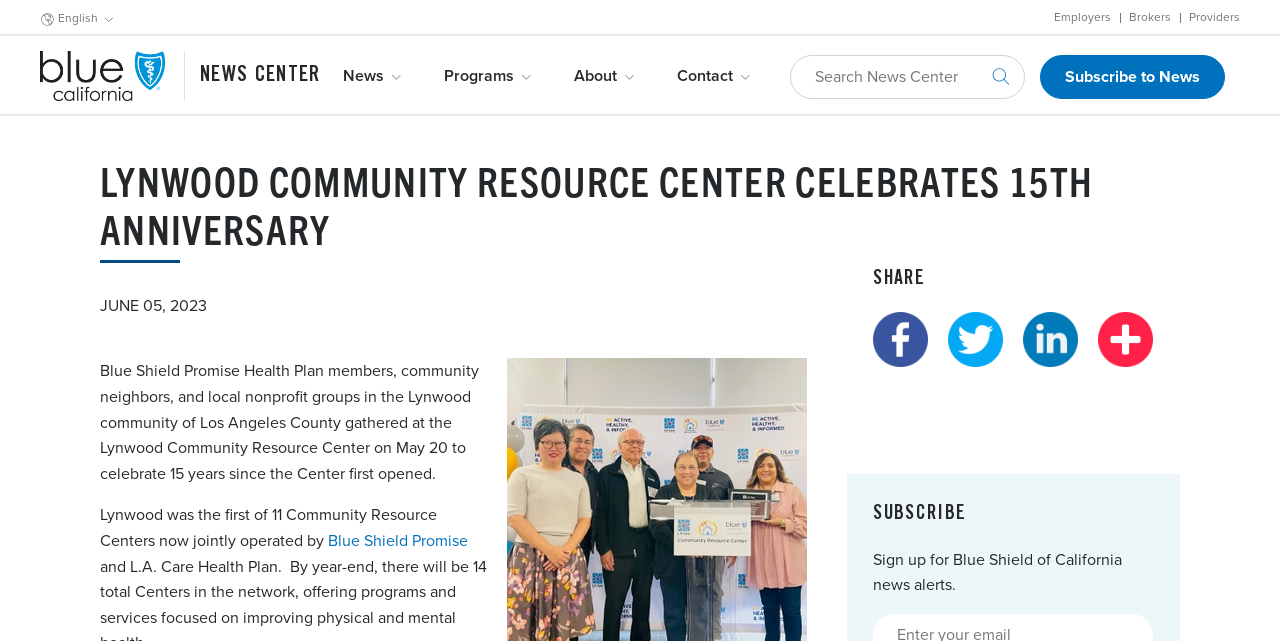Provide a single word or phrase to answer the given question: 
What is the date of the news article?

JUNE 05, 2023